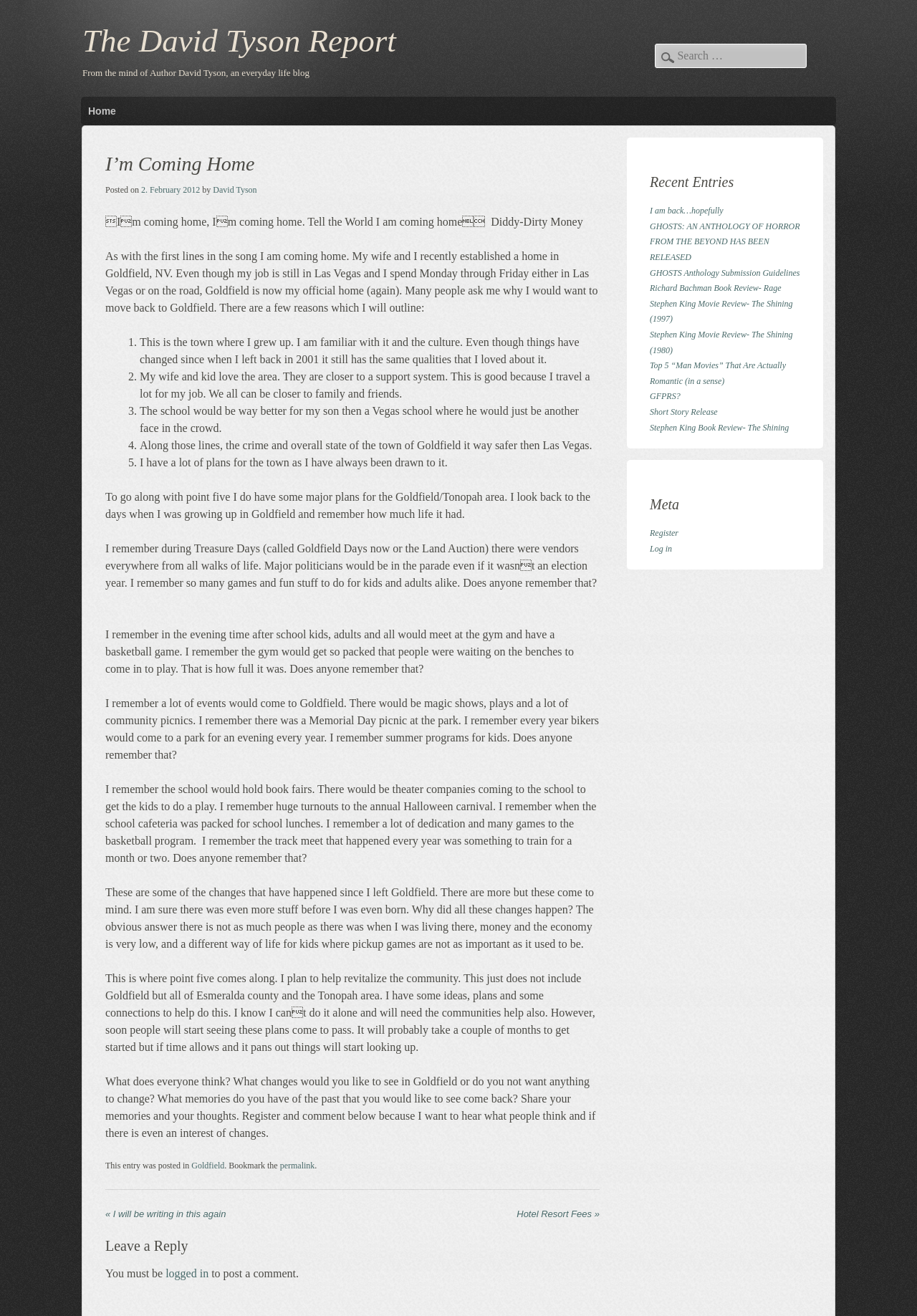Please identify the bounding box coordinates of the clickable area that will fulfill the following instruction: "Go to the home page". The coordinates should be in the format of four float numbers between 0 and 1, i.e., [left, top, right, bottom].

[0.096, 0.079, 0.126, 0.09]